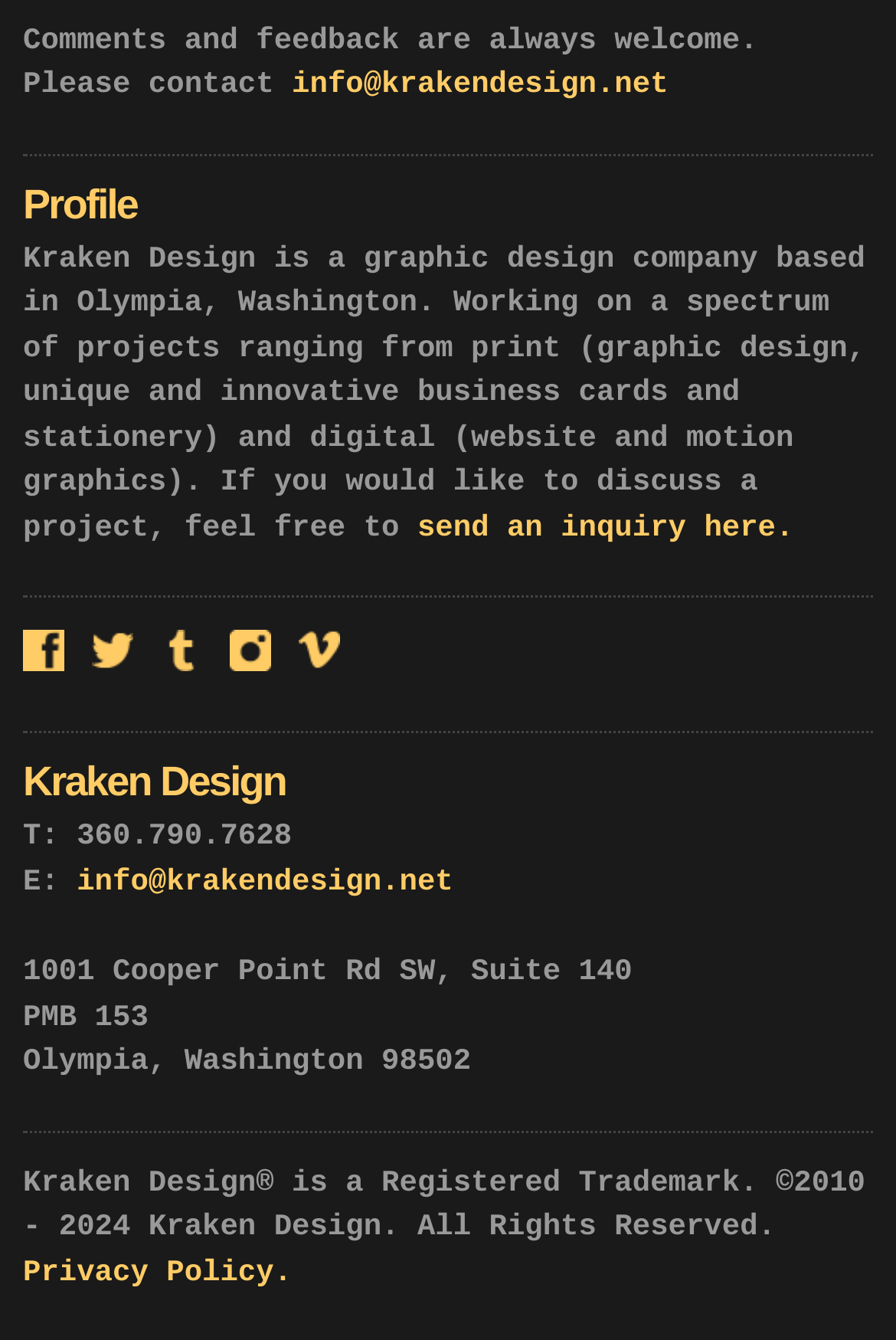Is Kraken Design a registered trademark?
Using the information from the image, give a concise answer in one word or a short phrase.

Yes